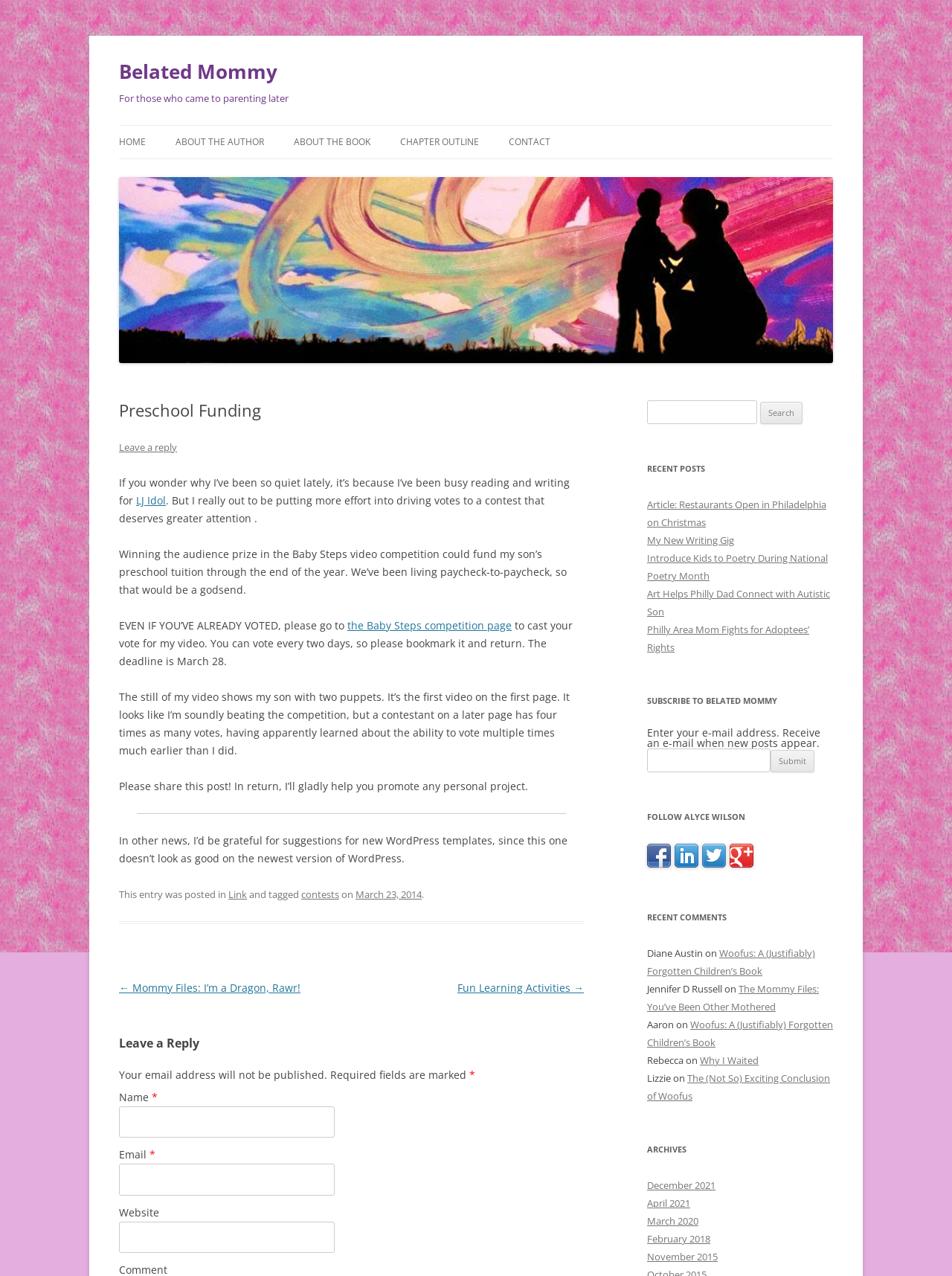Pinpoint the bounding box coordinates of the area that must be clicked to complete this instruction: "Click the 'HOME' link".

[0.125, 0.099, 0.153, 0.124]